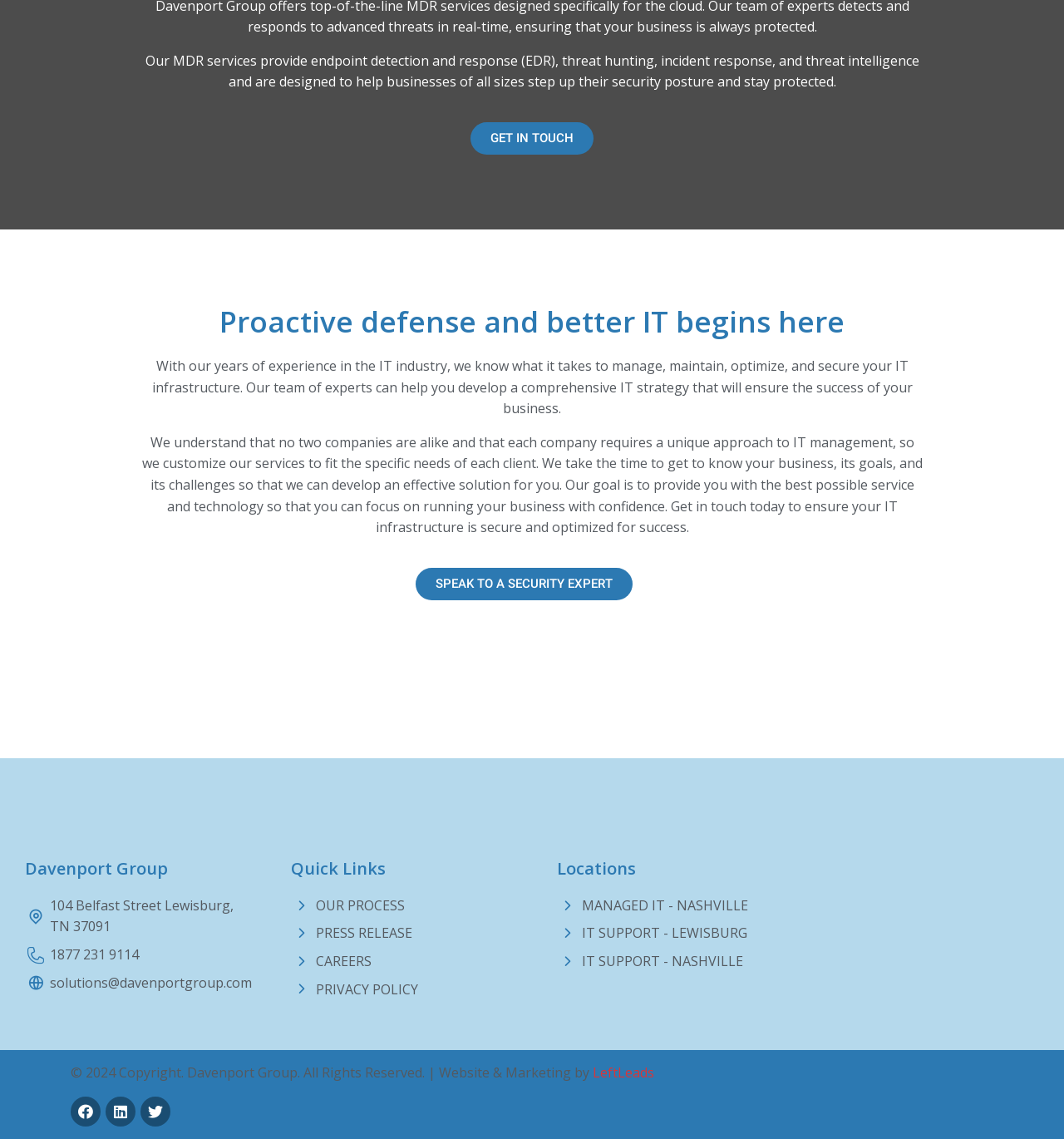Please determine the bounding box coordinates of the clickable area required to carry out the following instruction: "Get in touch with the company". The coordinates must be four float numbers between 0 and 1, represented as [left, top, right, bottom].

[0.442, 0.107, 0.558, 0.136]